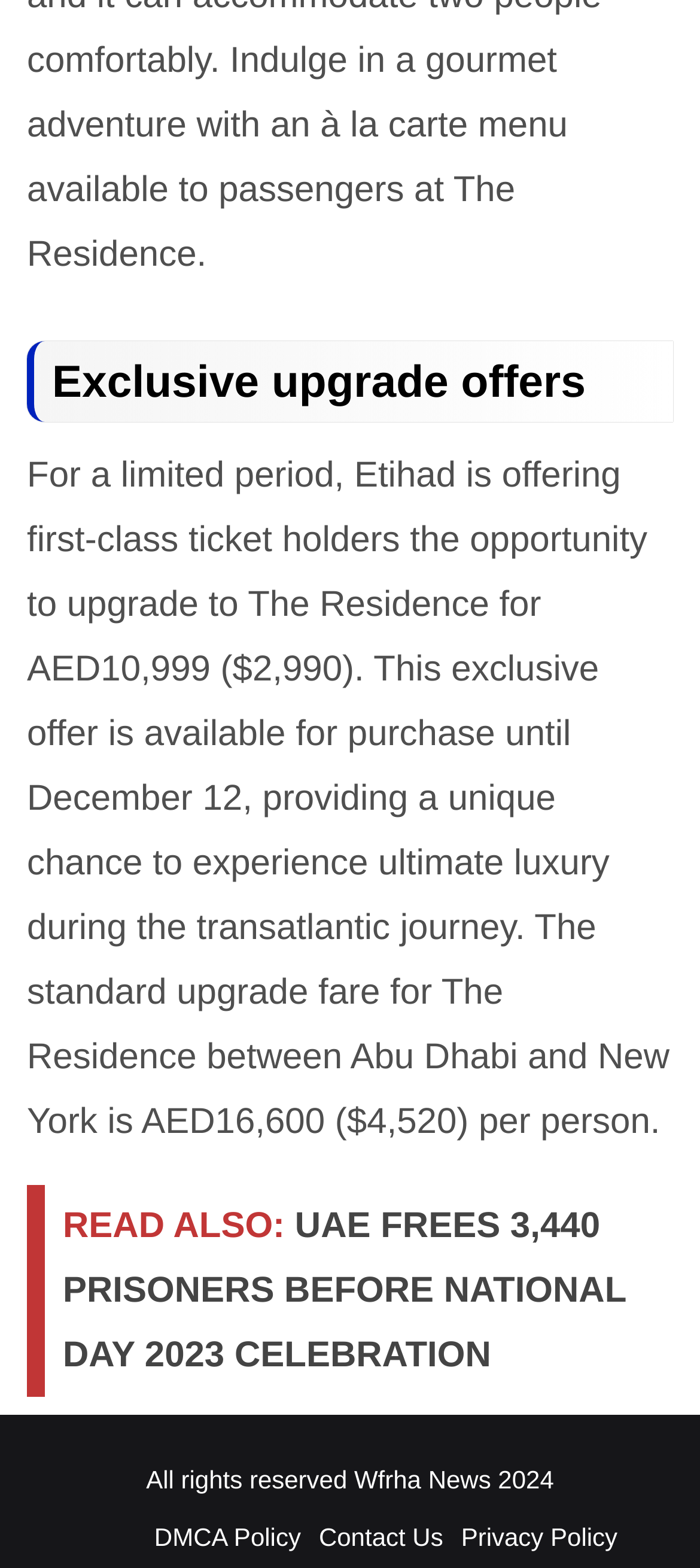Locate the bounding box coordinates for the element described below: "Home & Family". The coordinates must be four float values between 0 and 1, formatted as [left, top, right, bottom].

None